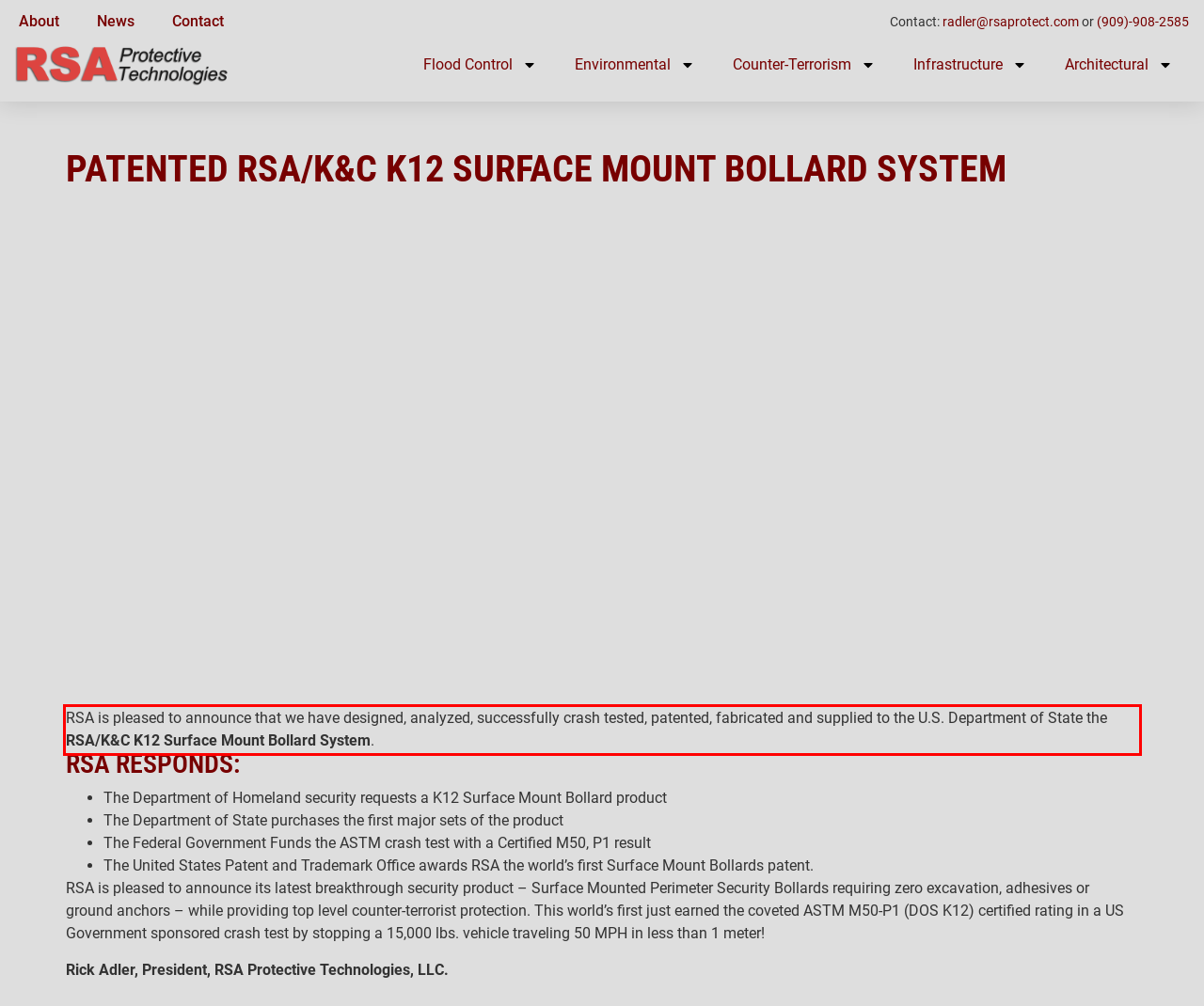Please perform OCR on the UI element surrounded by the red bounding box in the given webpage screenshot and extract its text content.

RSA is pleased to announce that we have designed, analyzed, successfully crash tested, patented, fabricated and supplied to the U.S. Department of State the RSA/K&C K12 Surface Mount Bollard System.